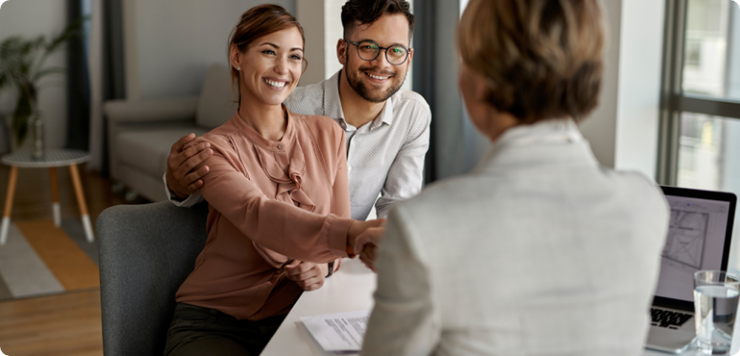Respond to the following question using a concise word or phrase: 
What is the consultant's attire?

Tailored outfit